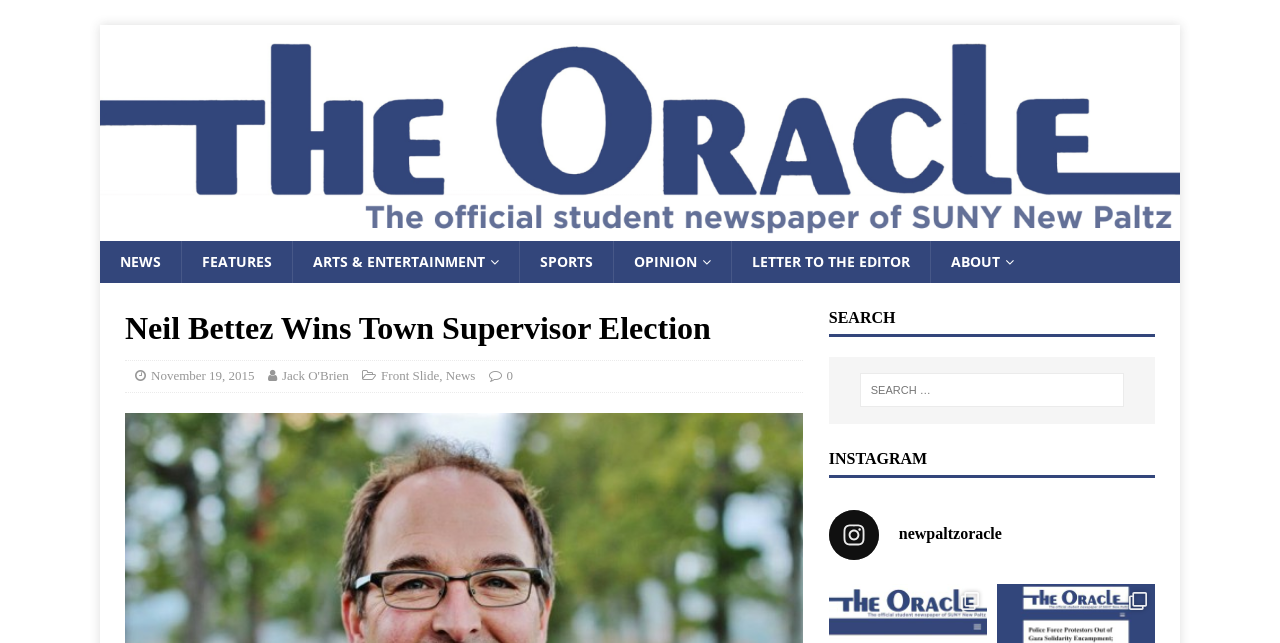Indicate the bounding box coordinates of the element that must be clicked to execute the instruction: "search for something". The coordinates should be given as four float numbers between 0 and 1, i.e., [left, top, right, bottom].

[0.672, 0.581, 0.878, 0.634]